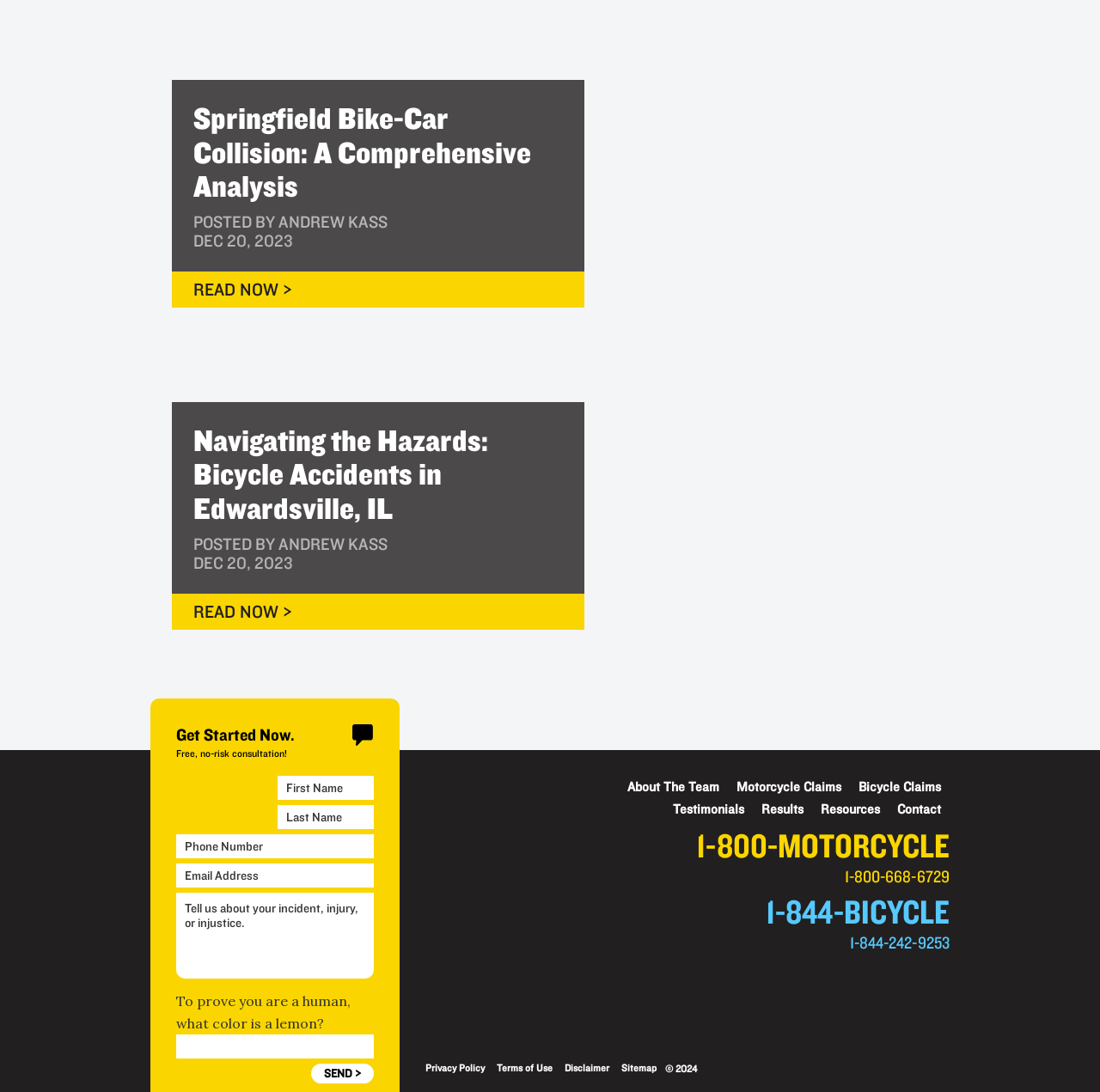Based on the provided description, "Sitemap", find the bounding box of the corresponding UI element in the screenshot.

[0.565, 0.973, 0.597, 0.983]